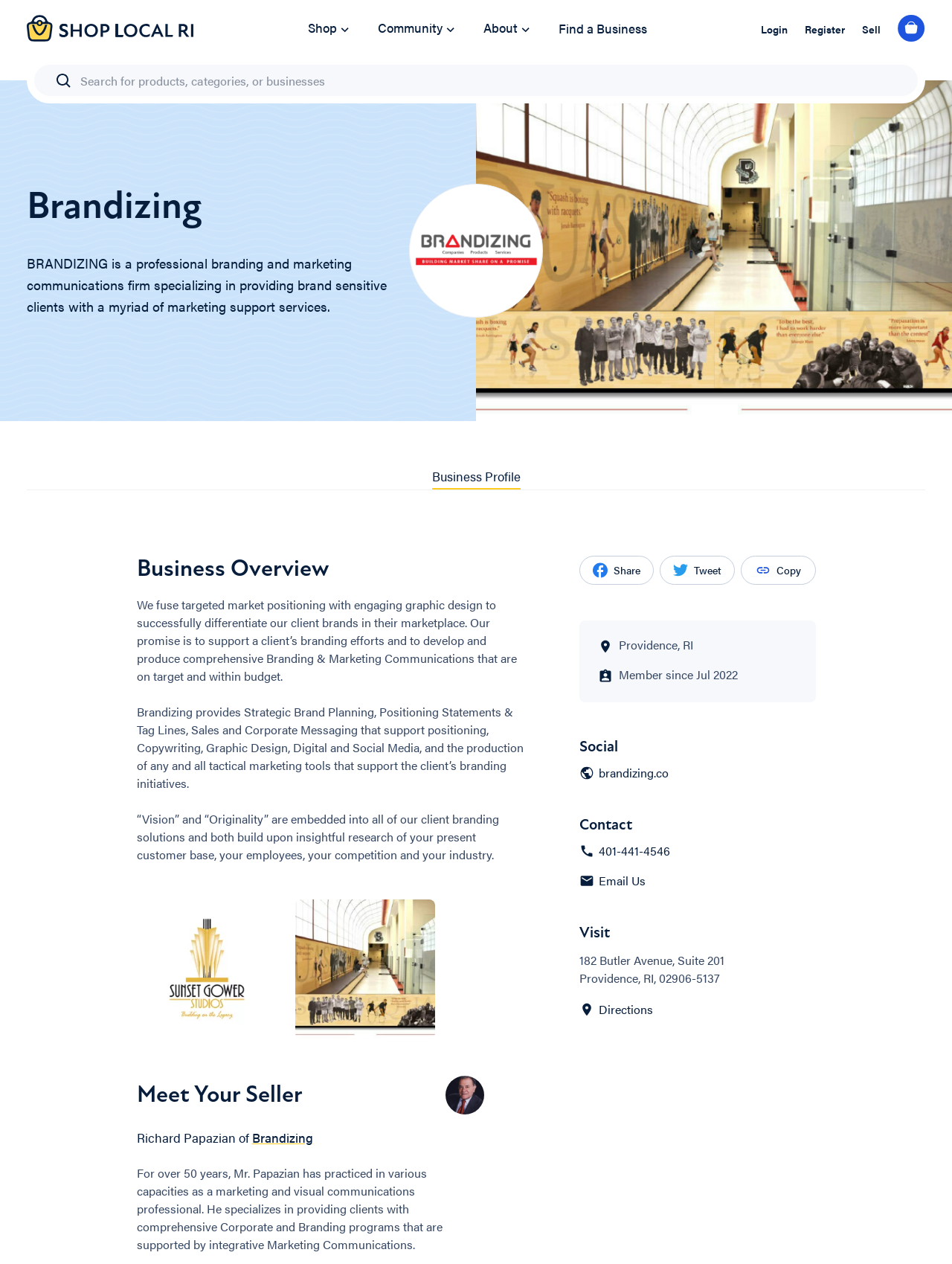Refer to the image and provide an in-depth answer to the question:
What is the phone number of the company?

I found the answer by looking at the link element under the 'Contact' heading, which provides the phone number of the company.